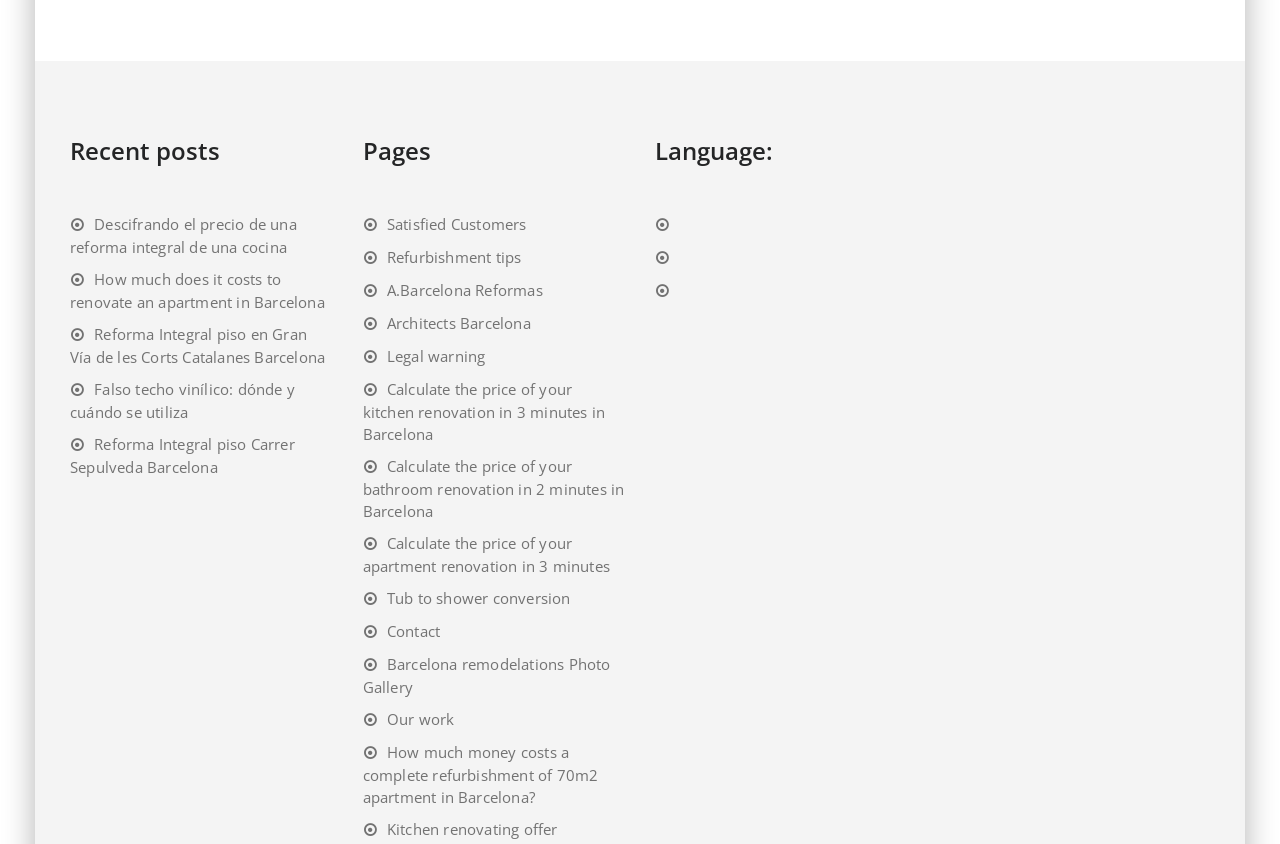Identify the bounding box coordinates of the specific part of the webpage to click to complete this instruction: "Check satisfied customers".

[0.283, 0.254, 0.411, 0.277]